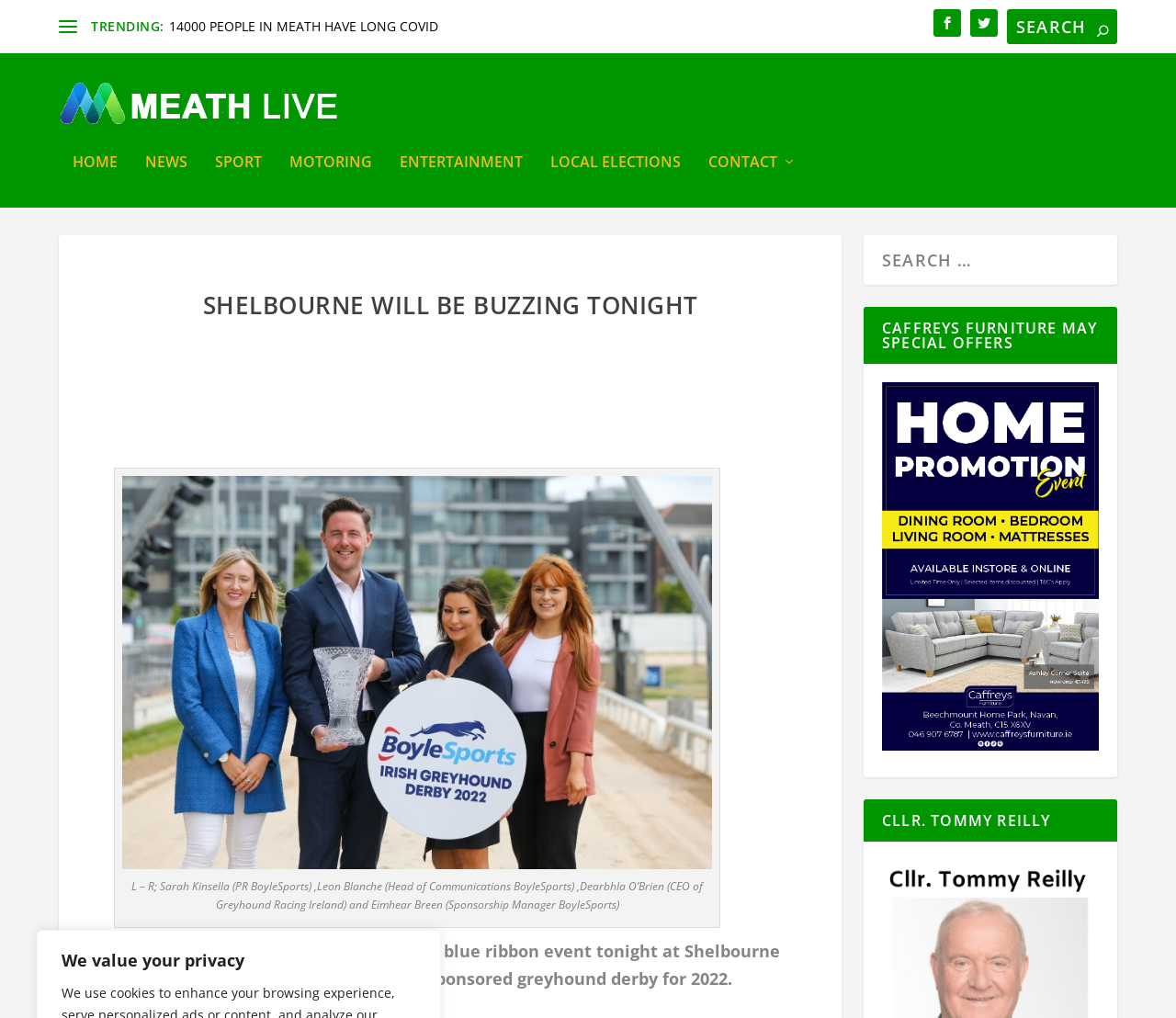Determine which piece of text is the heading of the webpage and provide it.

SHELBOURNE WILL BE BUZZING TONIGHT